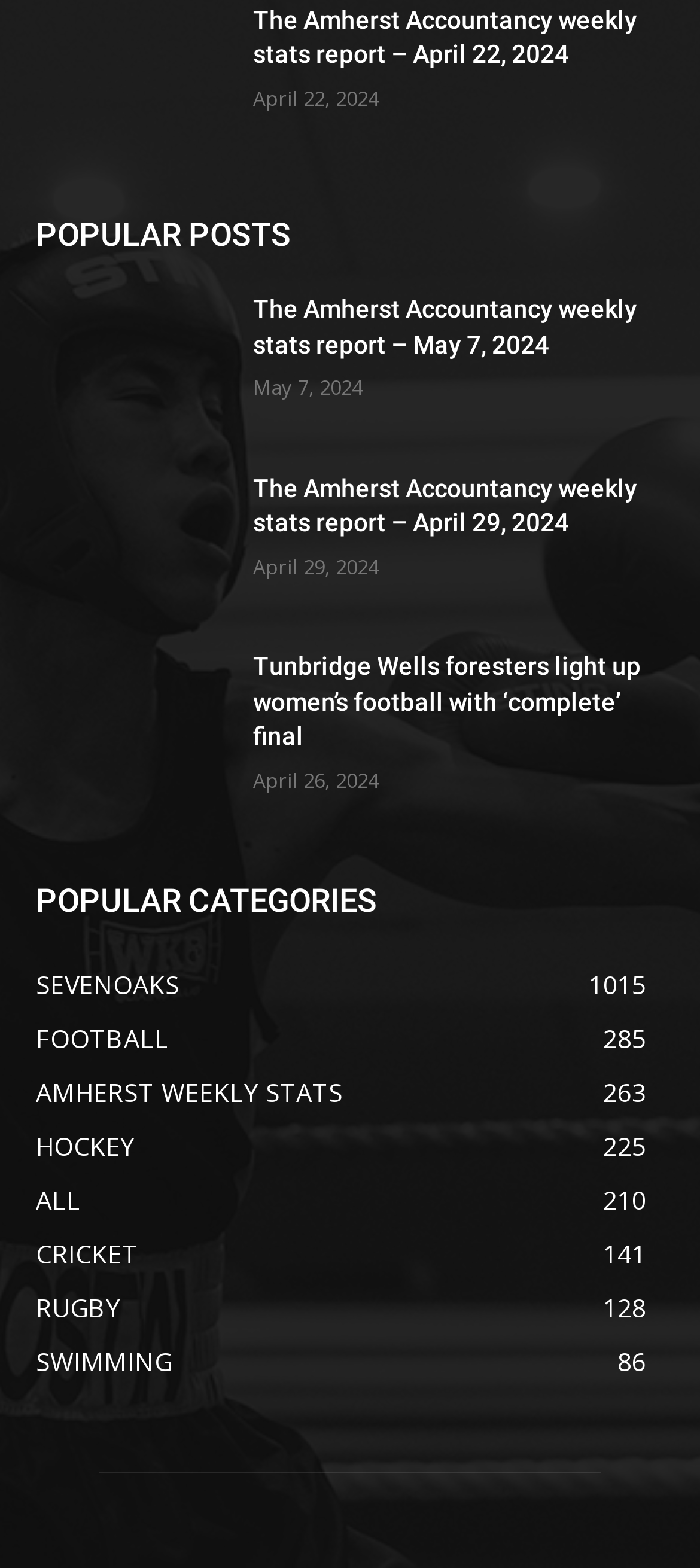Reply to the question with a single word or phrase:
What is the title of the second popular post?

The Amherst Accountancy weekly stats report – May 7, 2024